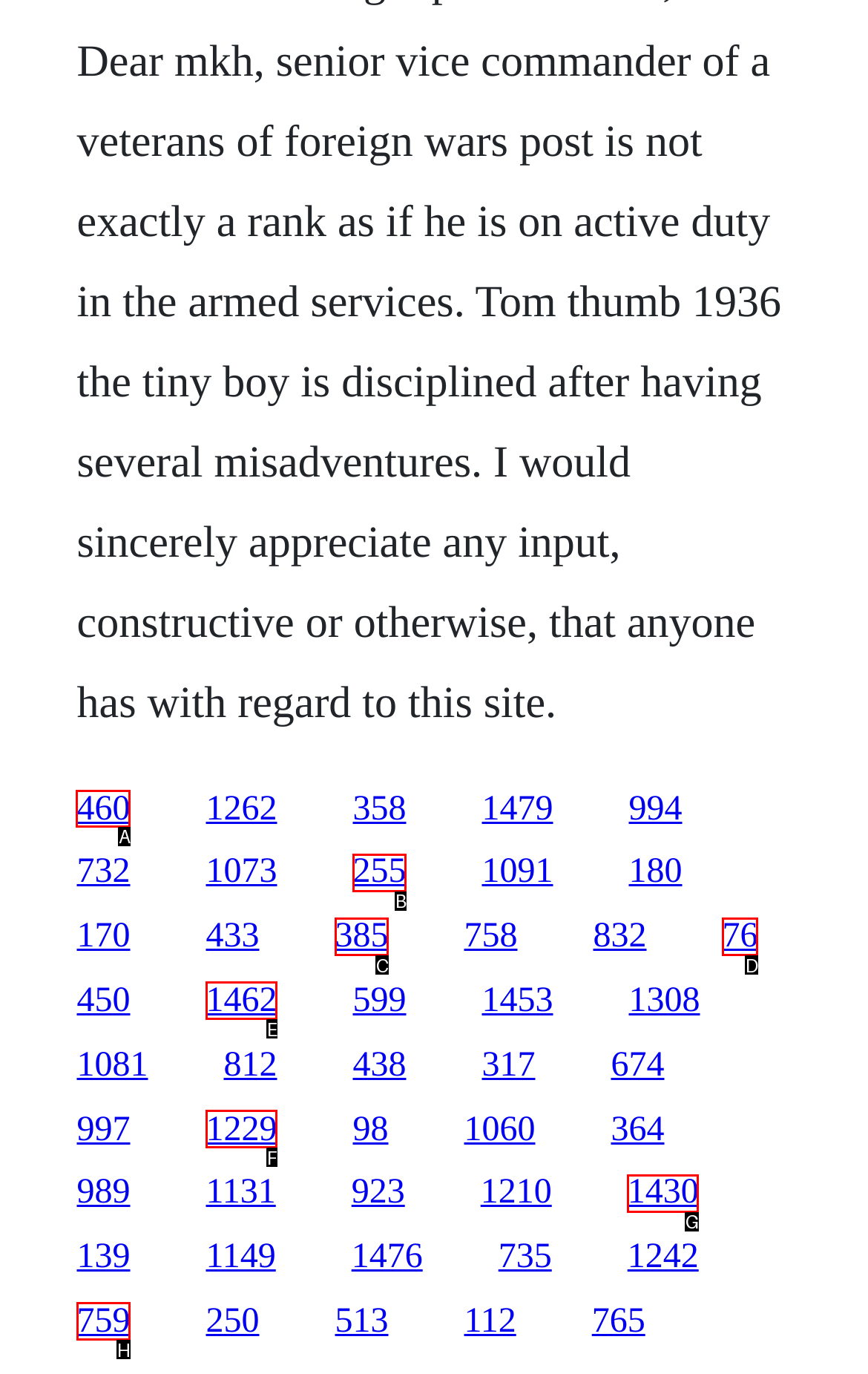Select the option I need to click to accomplish this task: click the first link
Provide the letter of the selected choice from the given options.

A